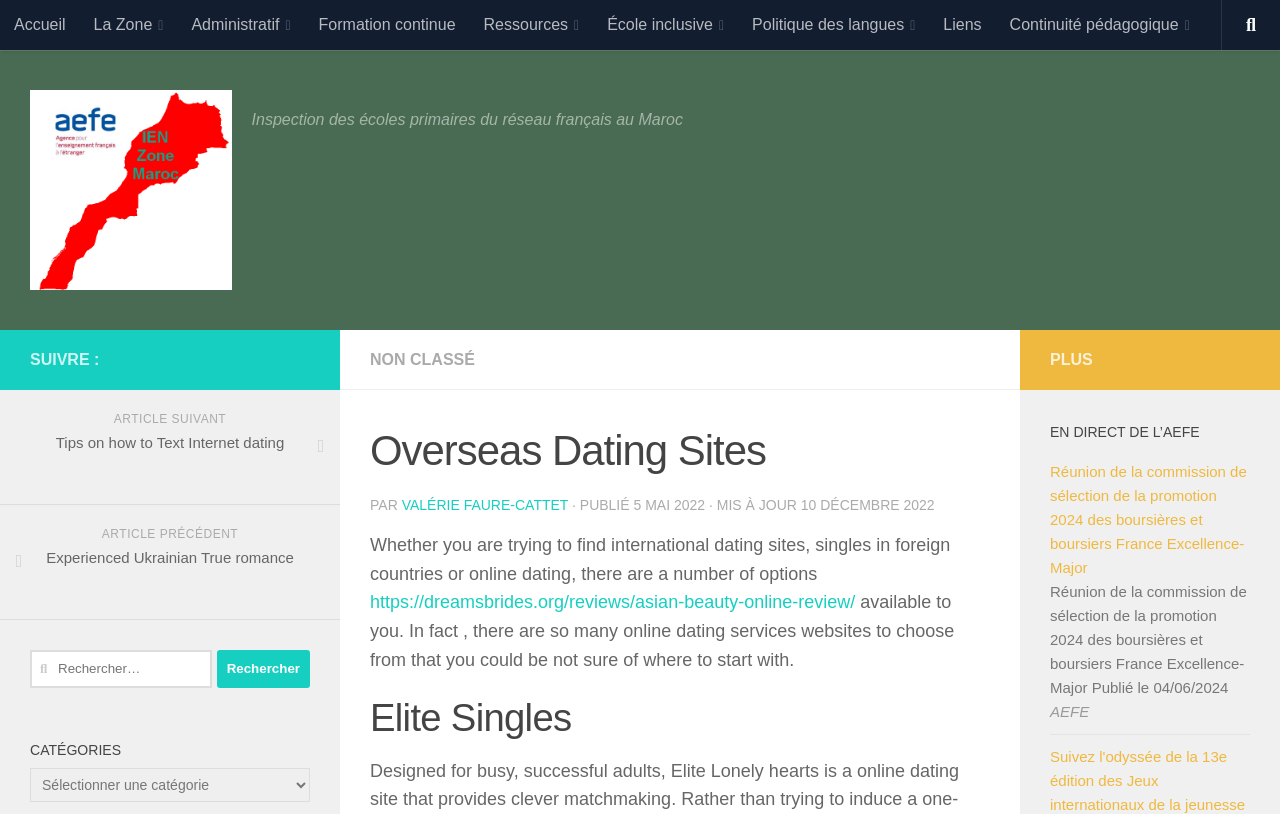What is the name of the inspection?
Your answer should be a single word or phrase derived from the screenshot.

Inspection des écoles primaires du réseau français au Maroc